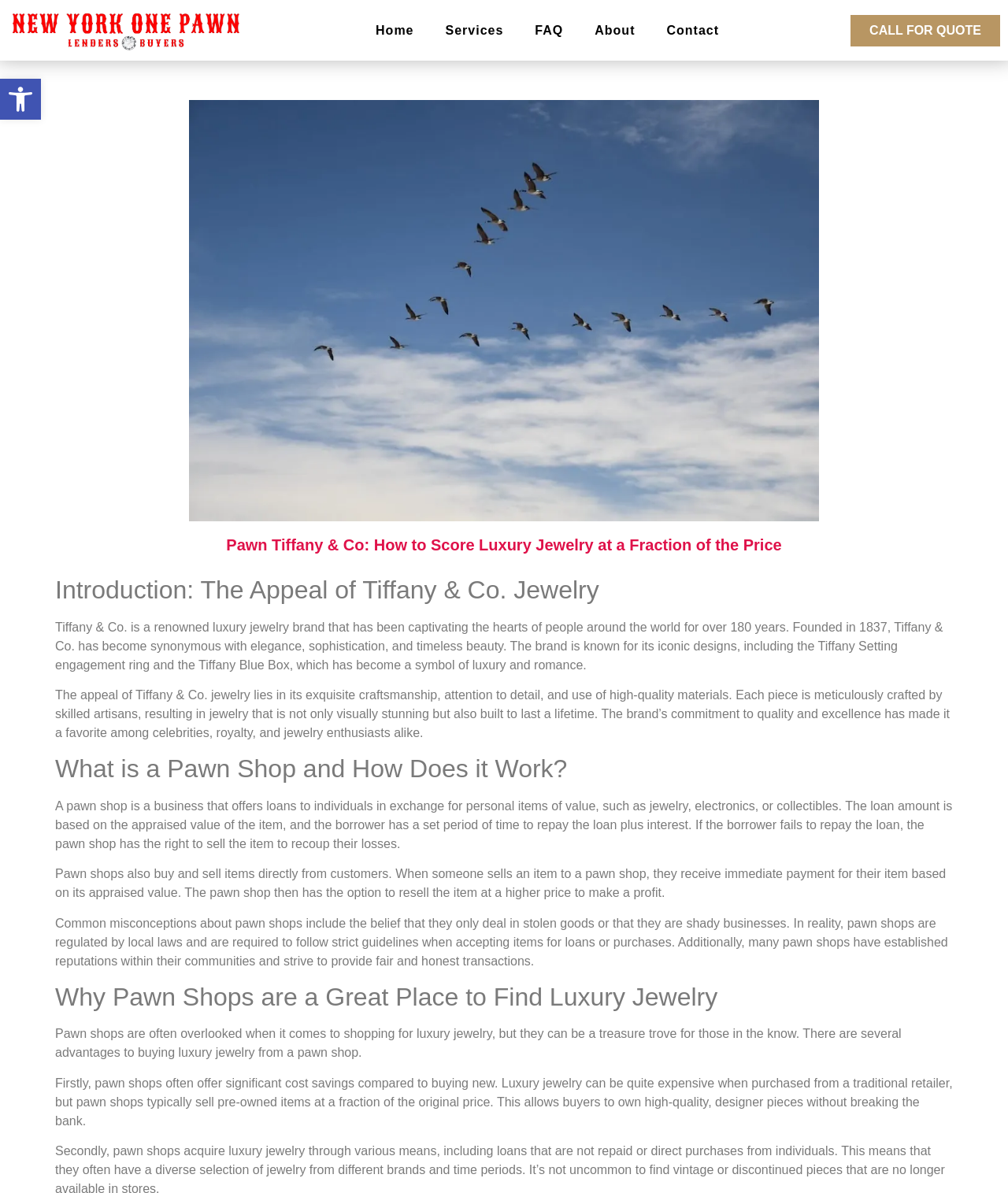Please specify the bounding box coordinates for the clickable region that will help you carry out the instruction: "Click the 'Home' link".

[0.357, 0.01, 0.426, 0.041]